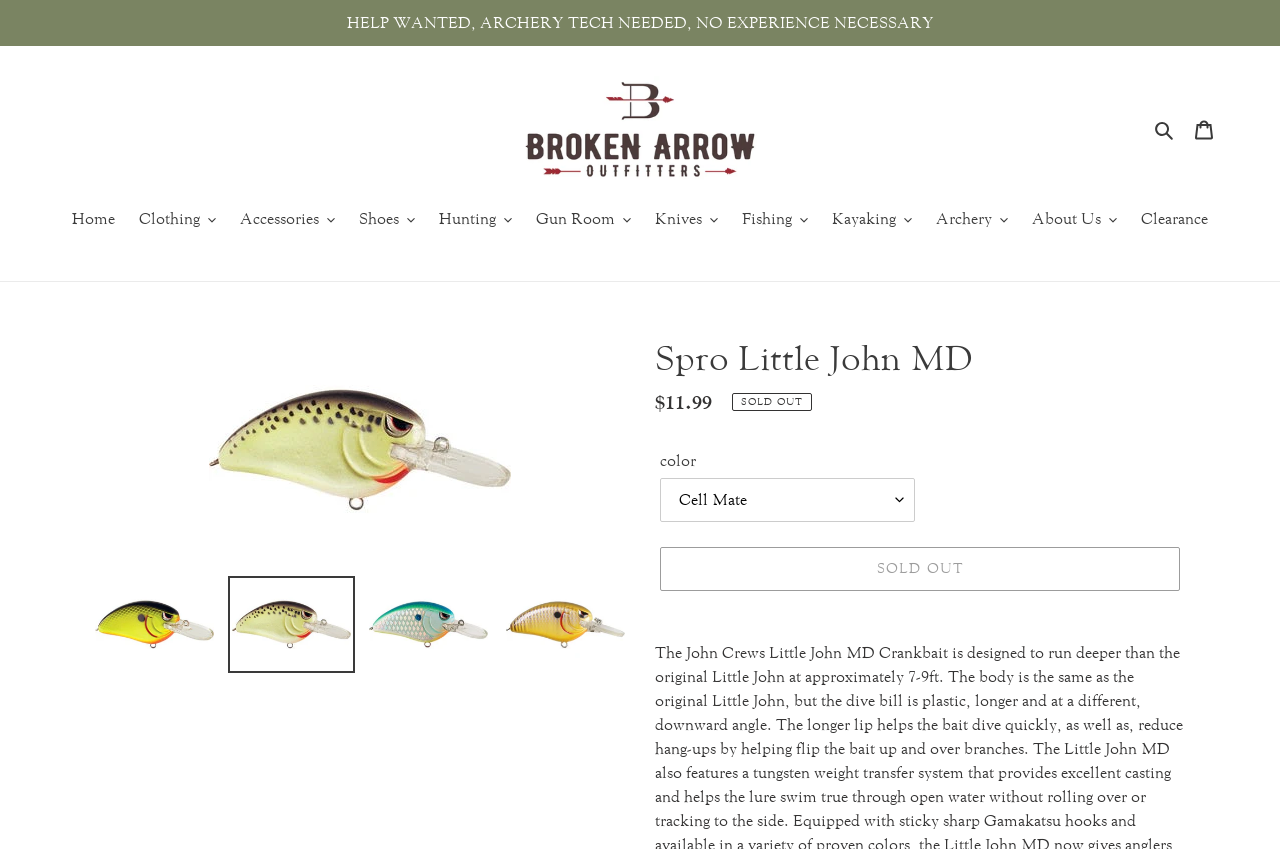Determine the main text heading of the webpage and provide its content.

Spro Little John MD